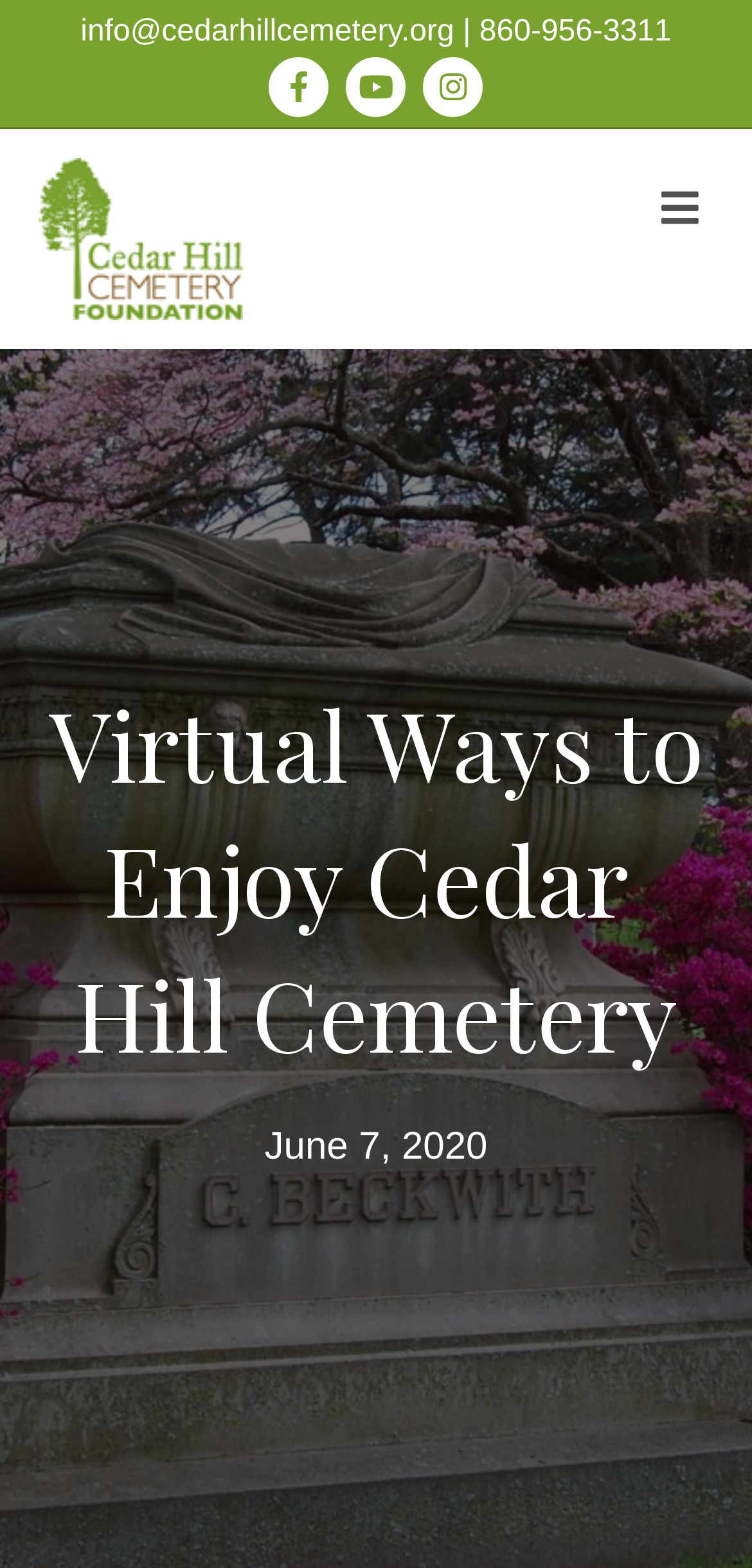Answer the question with a single word or phrase: 
What is the name of the foundation mentioned on the webpage?

Cedar Hill Cemetery Foundation